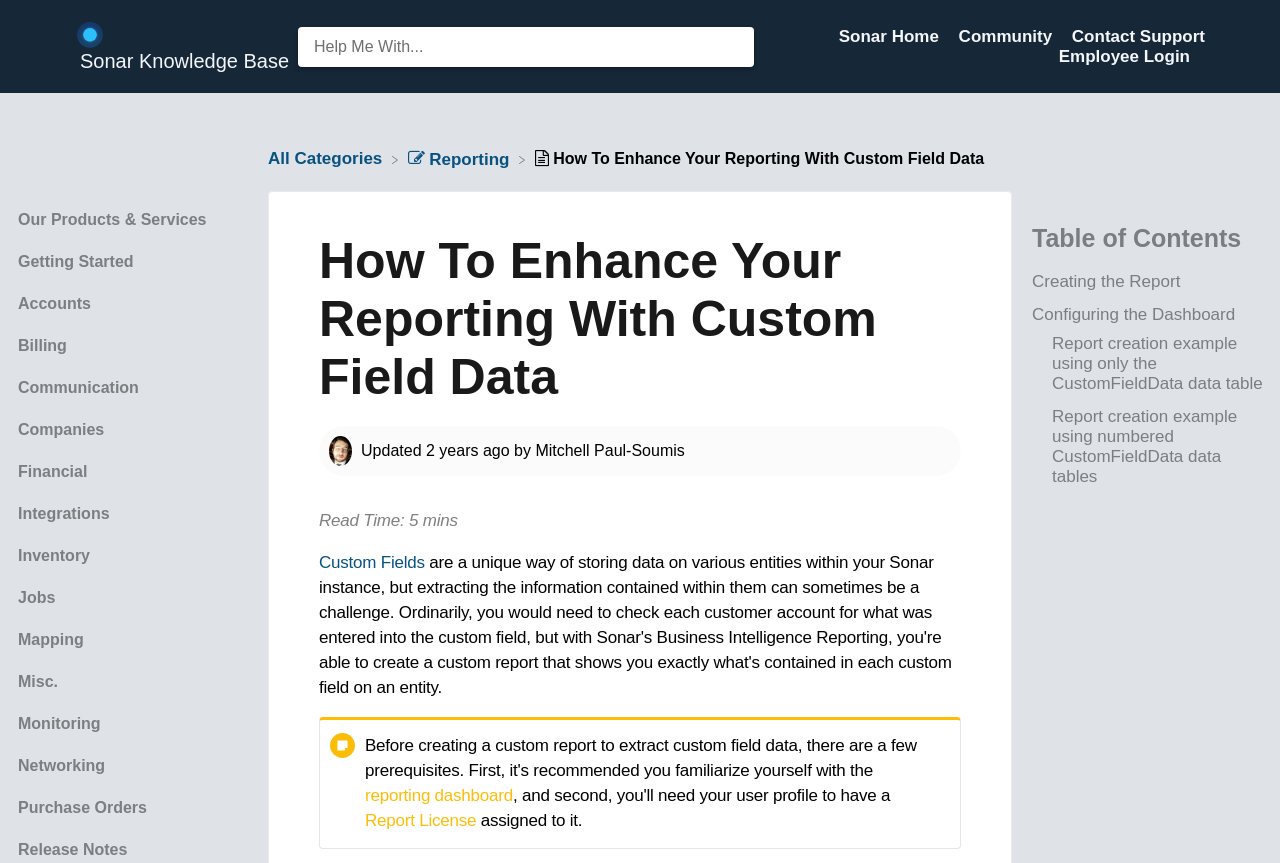Reply to the question with a brief word or phrase: What is the title of the article?

How To Enhance Your Reporting With Custom Field Data